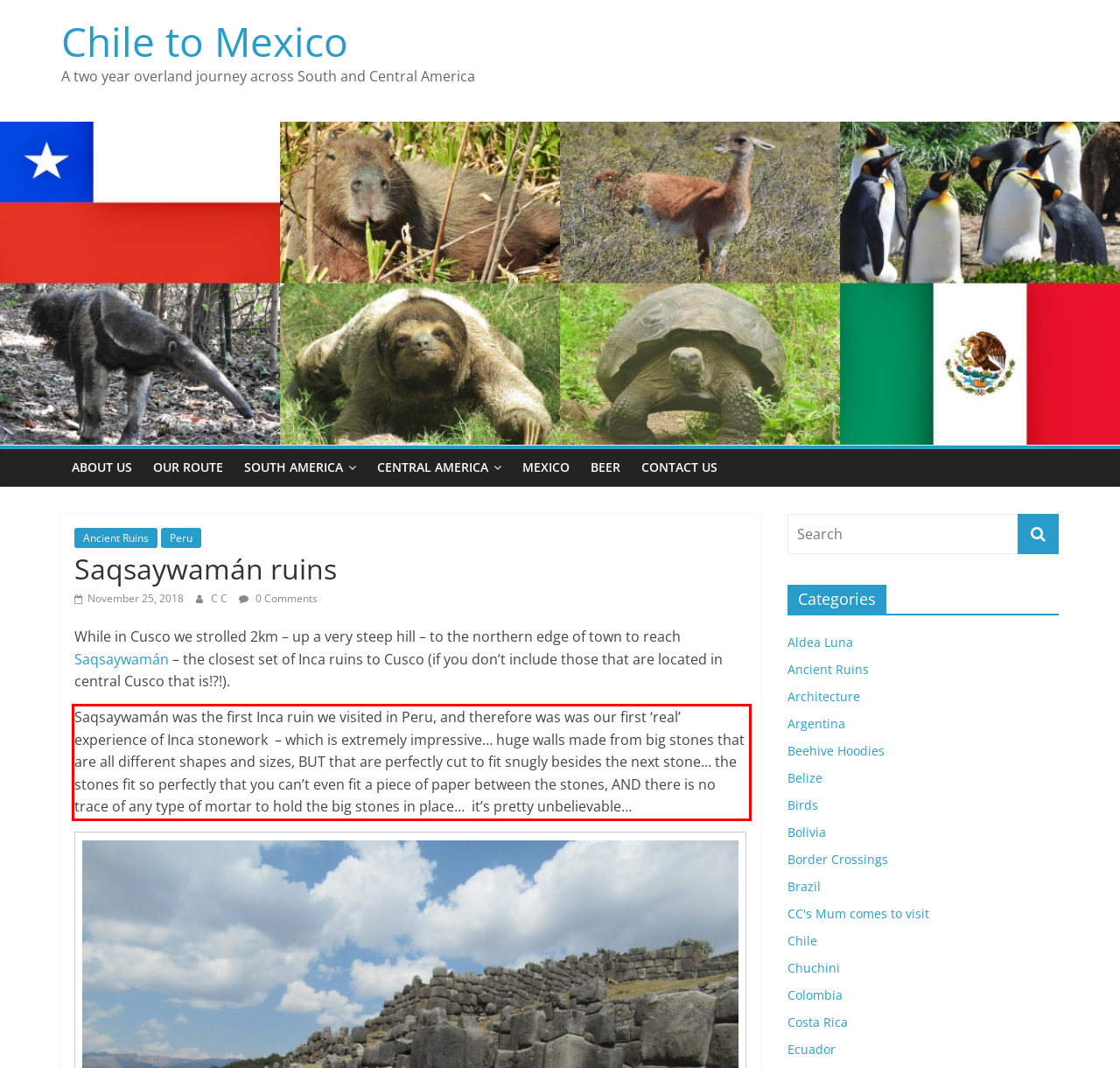Within the screenshot of a webpage, identify the red bounding box and perform OCR to capture the text content it contains.

Saqsaywamán was the first Inca ruin we visited in Peru, and therefore was was our first ‘real’ experience of Inca stonework – which is extremely impressive… huge walls made from big stones that are all different shapes and sizes, BUT that are perfectly cut to fit snugly besides the next stone… the stones fit so perfectly that you can’t even fit a piece of paper between the stones, AND there is no trace of any type of mortar to hold the big stones in place… it’s pretty unbelievable…